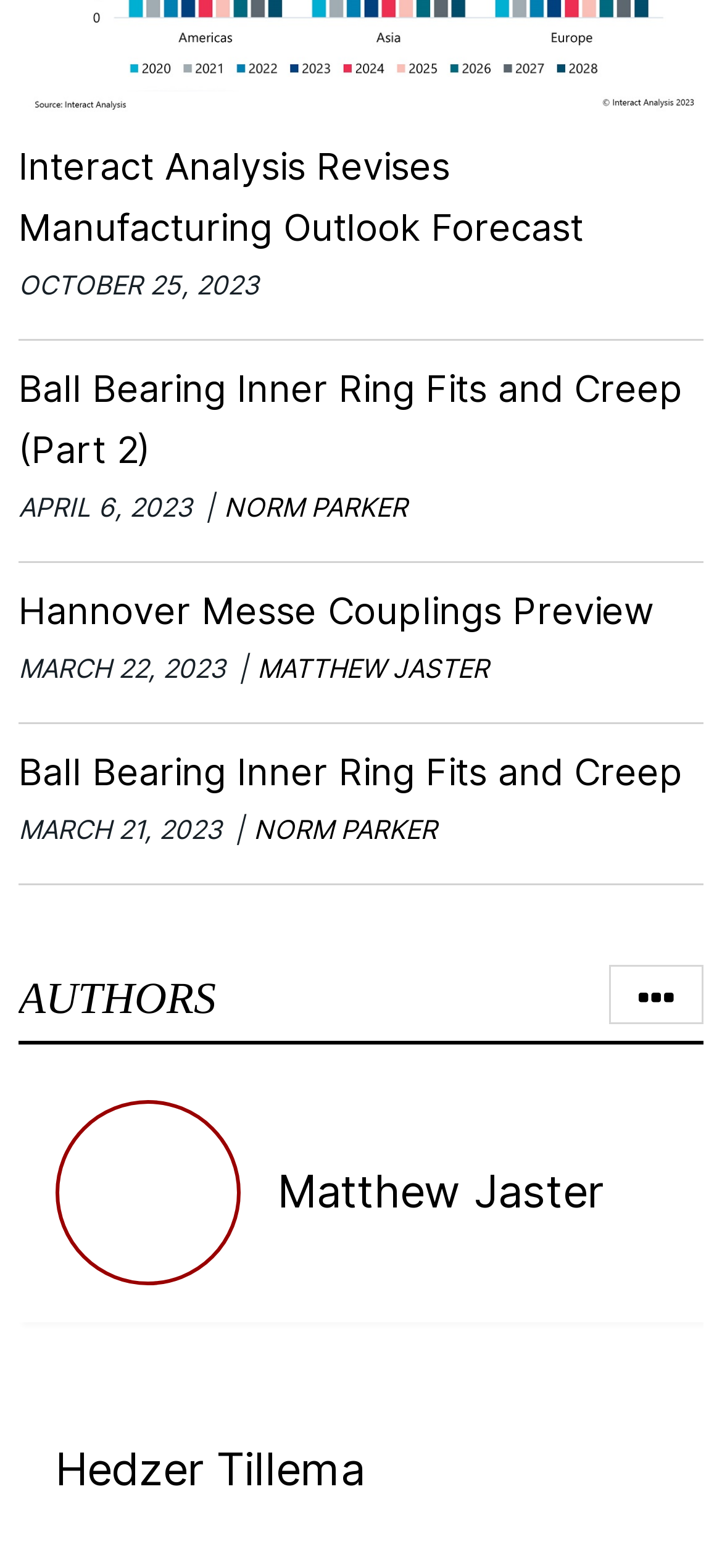What is the date of the first article?
Please answer using one word or phrase, based on the screenshot.

OCTOBER 25, 2023